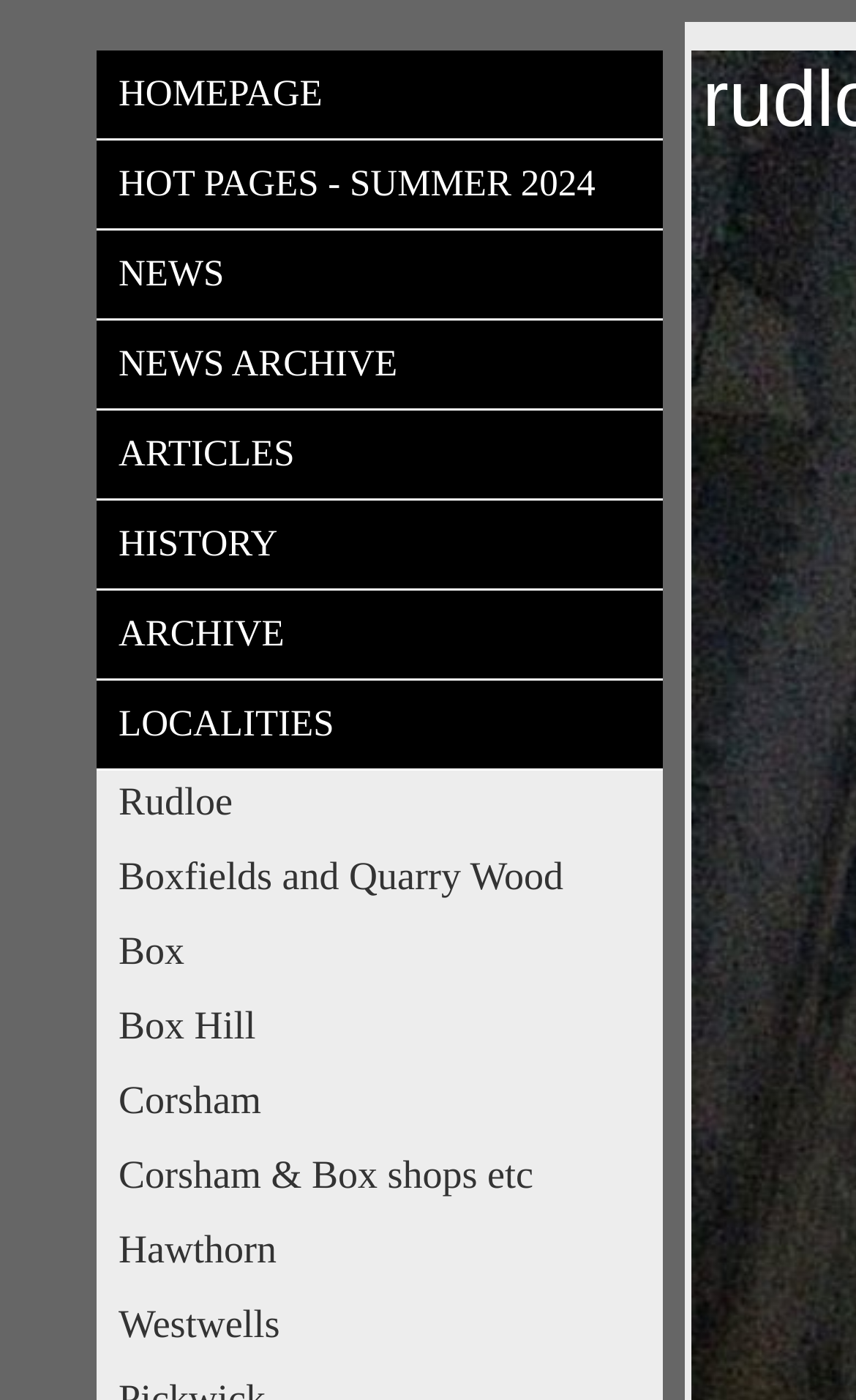Can you pinpoint the bounding box coordinates for the clickable element required for this instruction: "view hot pages for summer 2024"? The coordinates should be four float numbers between 0 and 1, i.e., [left, top, right, bottom].

[0.113, 0.1, 0.774, 0.165]